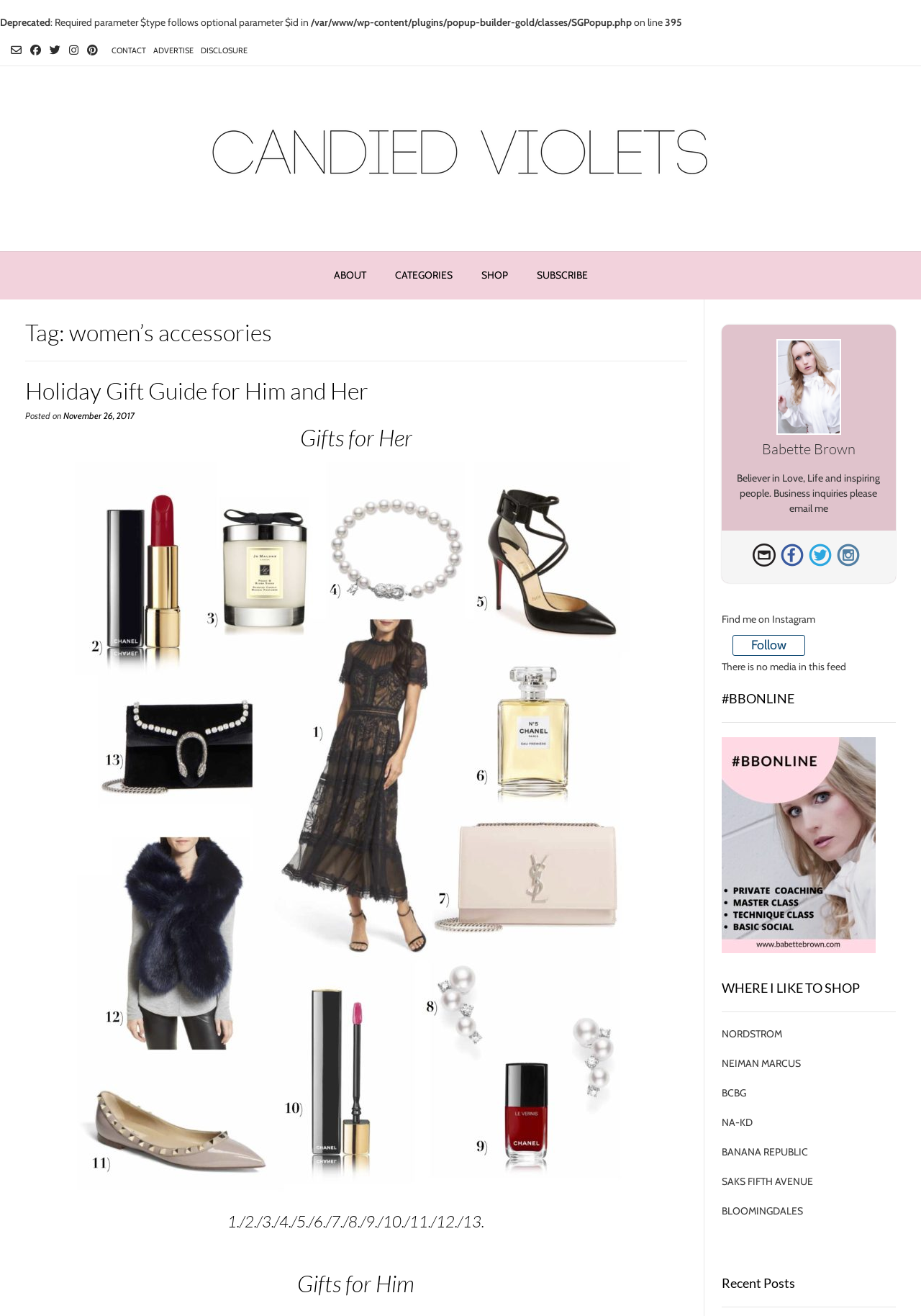Generate the text content of the main headline of the webpage.

Tag: women’s accessories